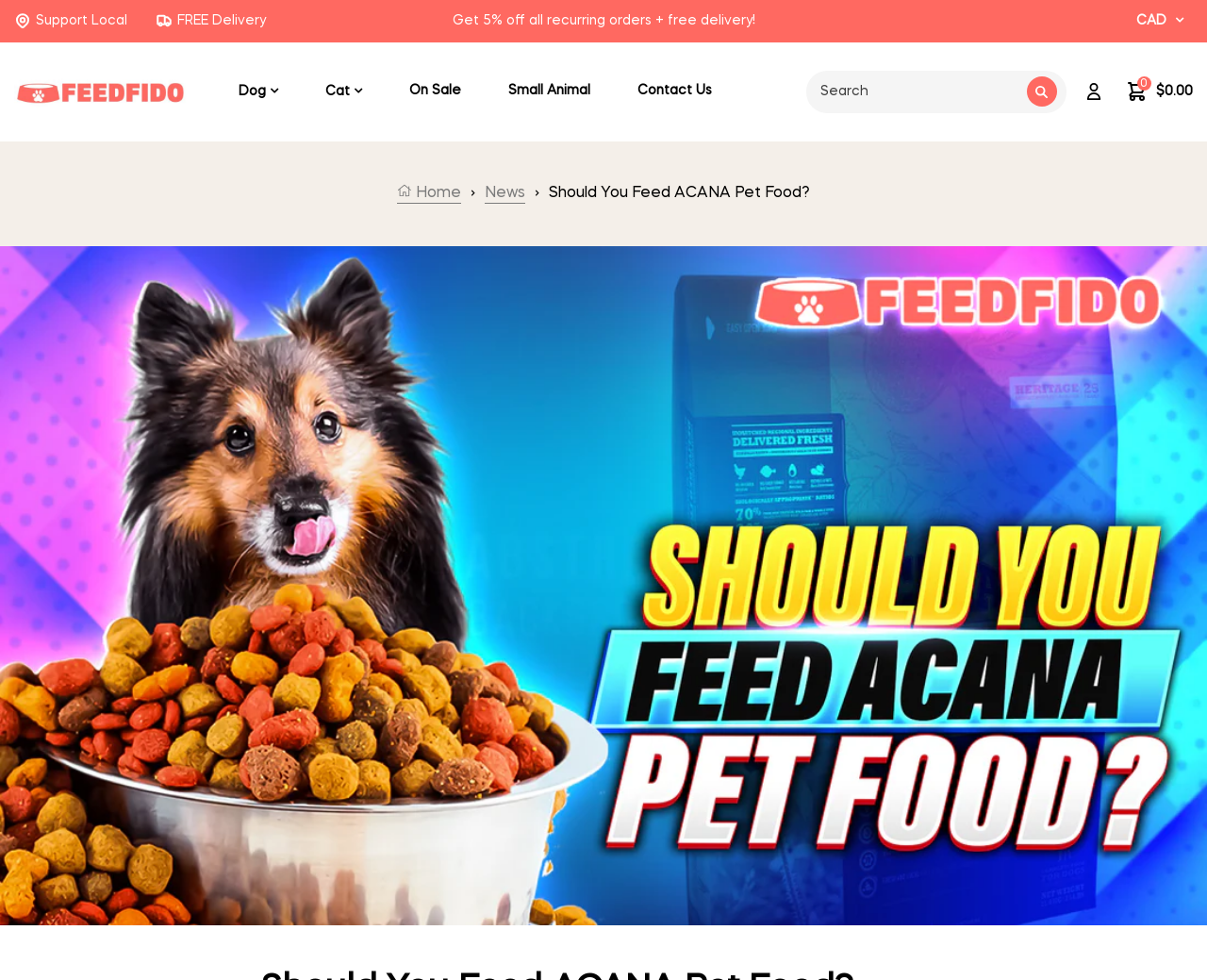Predict the bounding box of the UI element that fits this description: "Cat".

[0.25, 0.043, 0.32, 0.144]